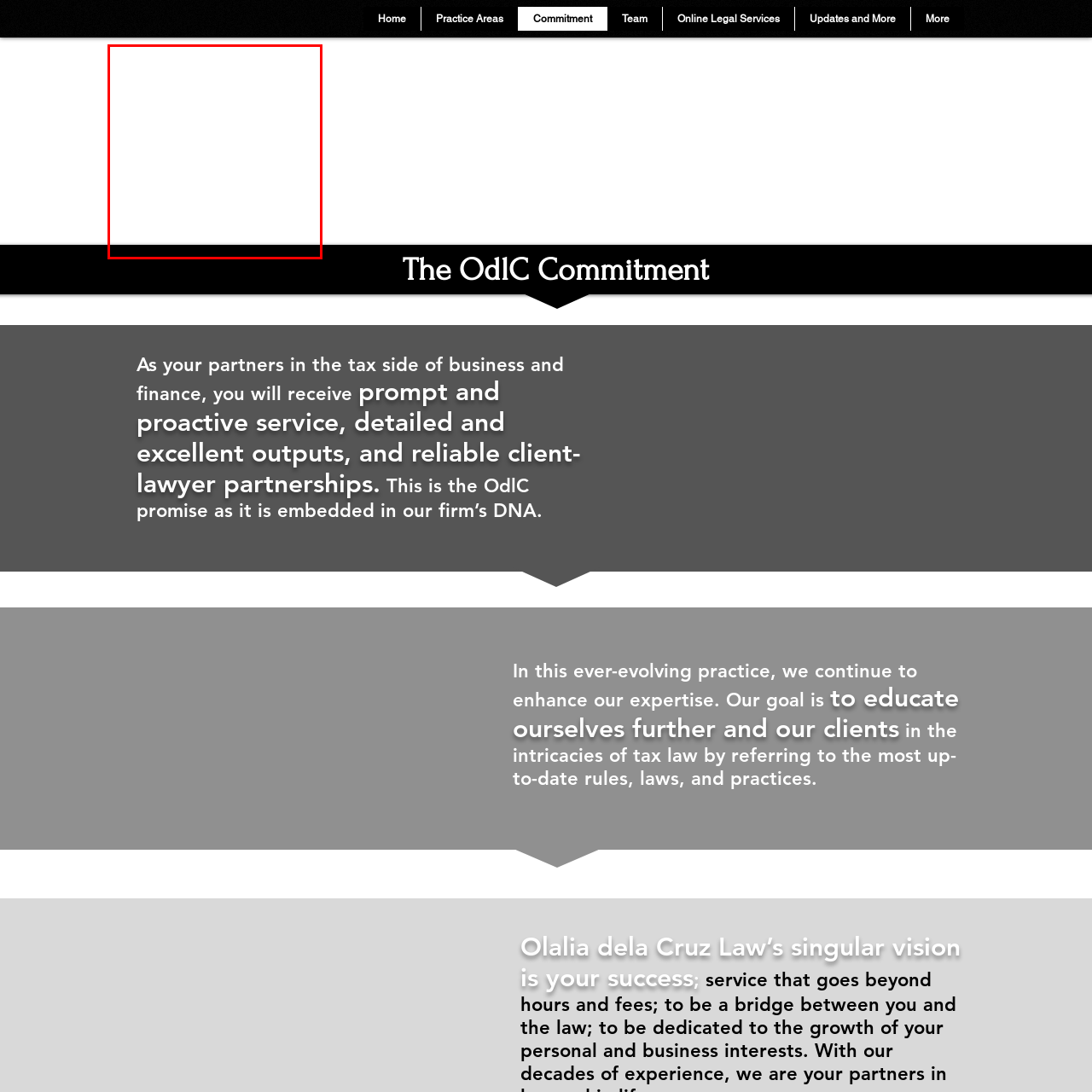Provide an in-depth description of the scene highlighted by the red boundary in the image.

The image displayed is a black-and-white graphic associated with the Olalia Dela Cruz (OdlC) Law firm. It is positioned within a section titled "Commitment" on the website, reflecting the firm's dedication to providing prompt and reliable services in tax law. The minimalist design emphasizes professionalism, aligning with the values portrayed in surrounding texts that highlight OdlC's commitment to client partnerships and excellence in legal service. The image serves as a visual representation of the firm's mission, complementing the message of proactive legal support and thorough expertise in tax law.